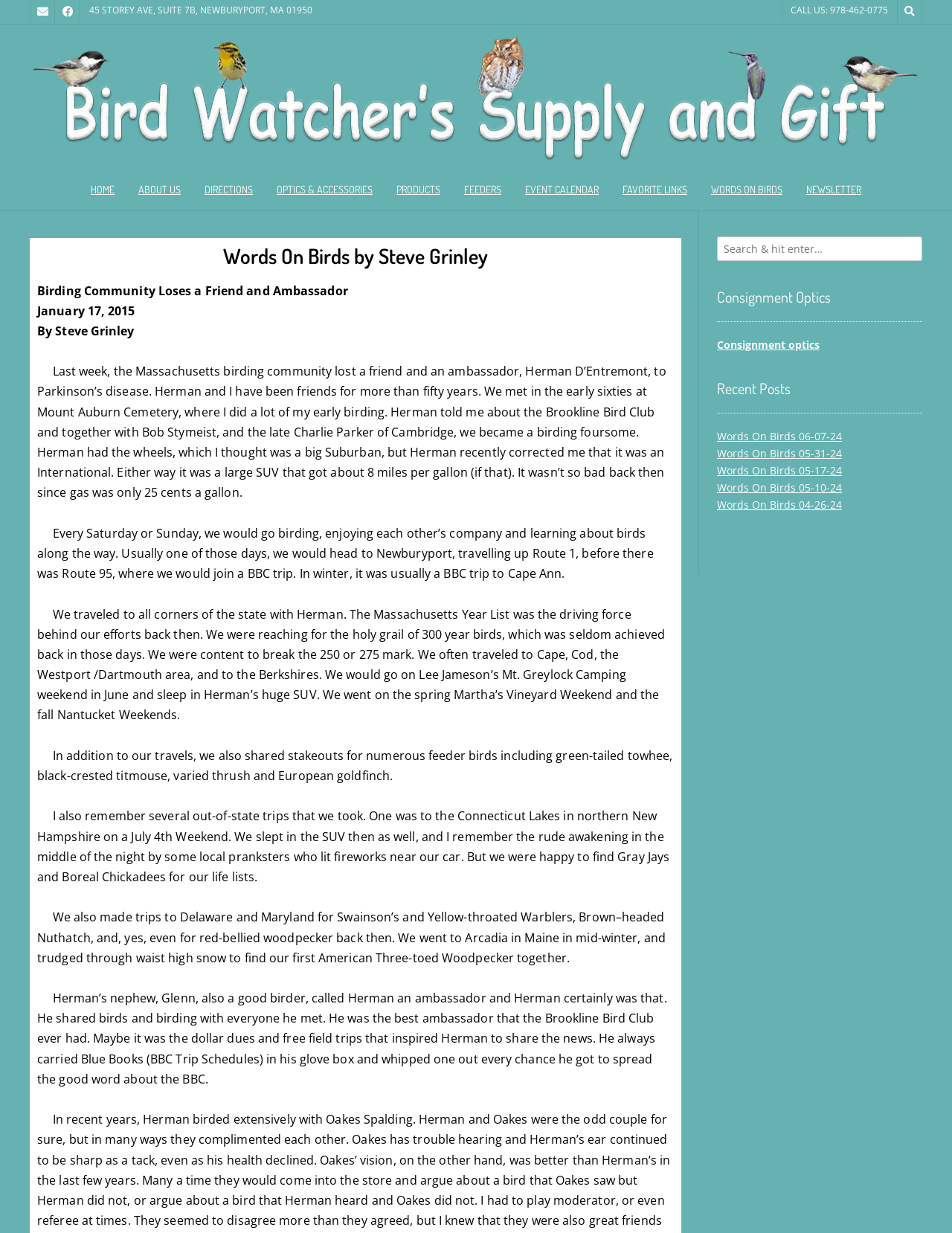Please find the bounding box coordinates of the element's region to be clicked to carry out this instruction: "Call the phone number".

[0.83, 0.003, 0.933, 0.013]